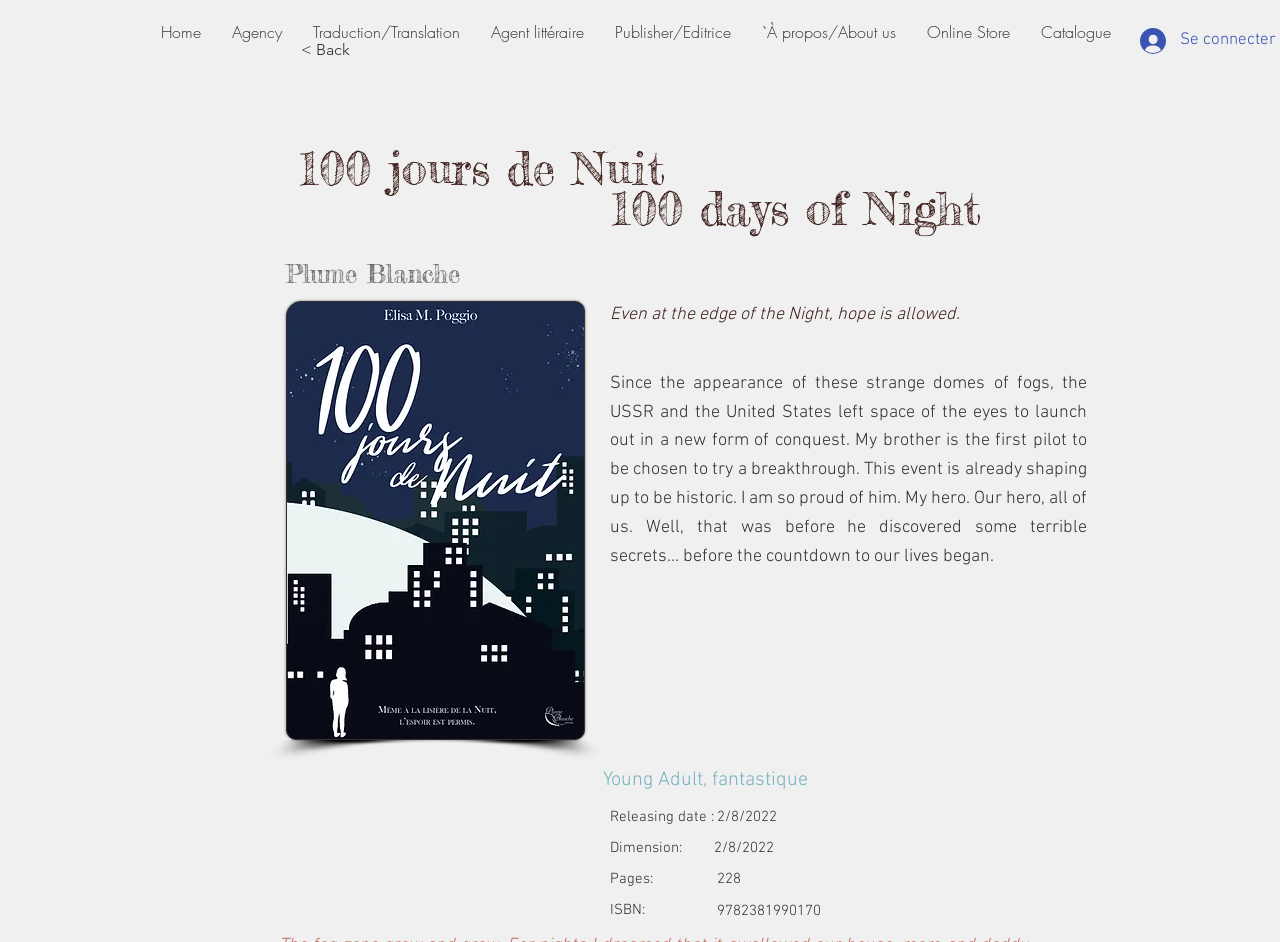Indicate the bounding box coordinates of the element that must be clicked to execute the instruction: "Click on the 'Se connecter' button". The coordinates should be given as four float numbers between 0 and 1, i.e., [left, top, right, bottom].

[0.88, 0.023, 0.973, 0.064]